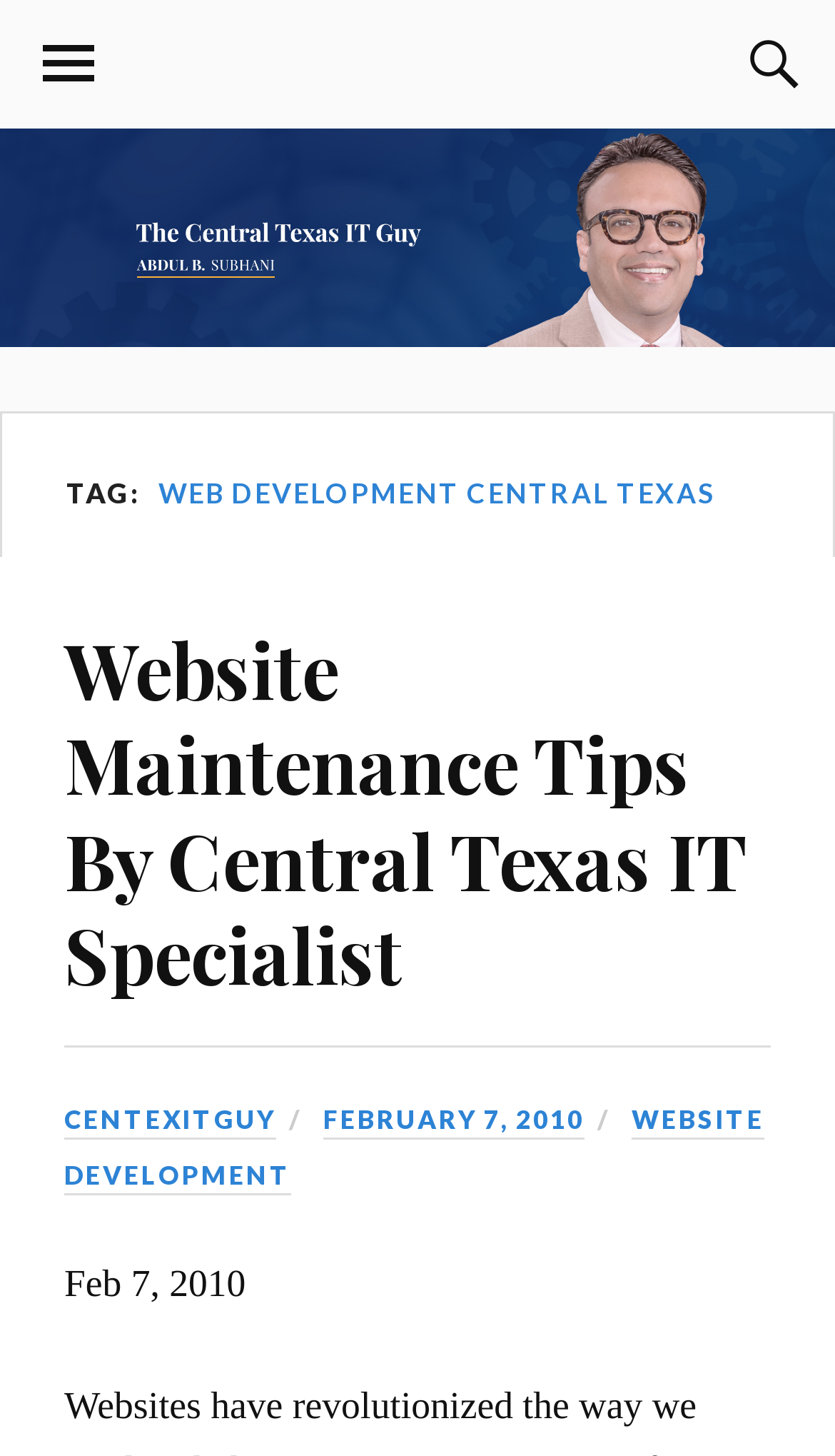Locate and extract the headline of this webpage.

TAG: WEB DEVELOPMENT CENTRAL TEXAS